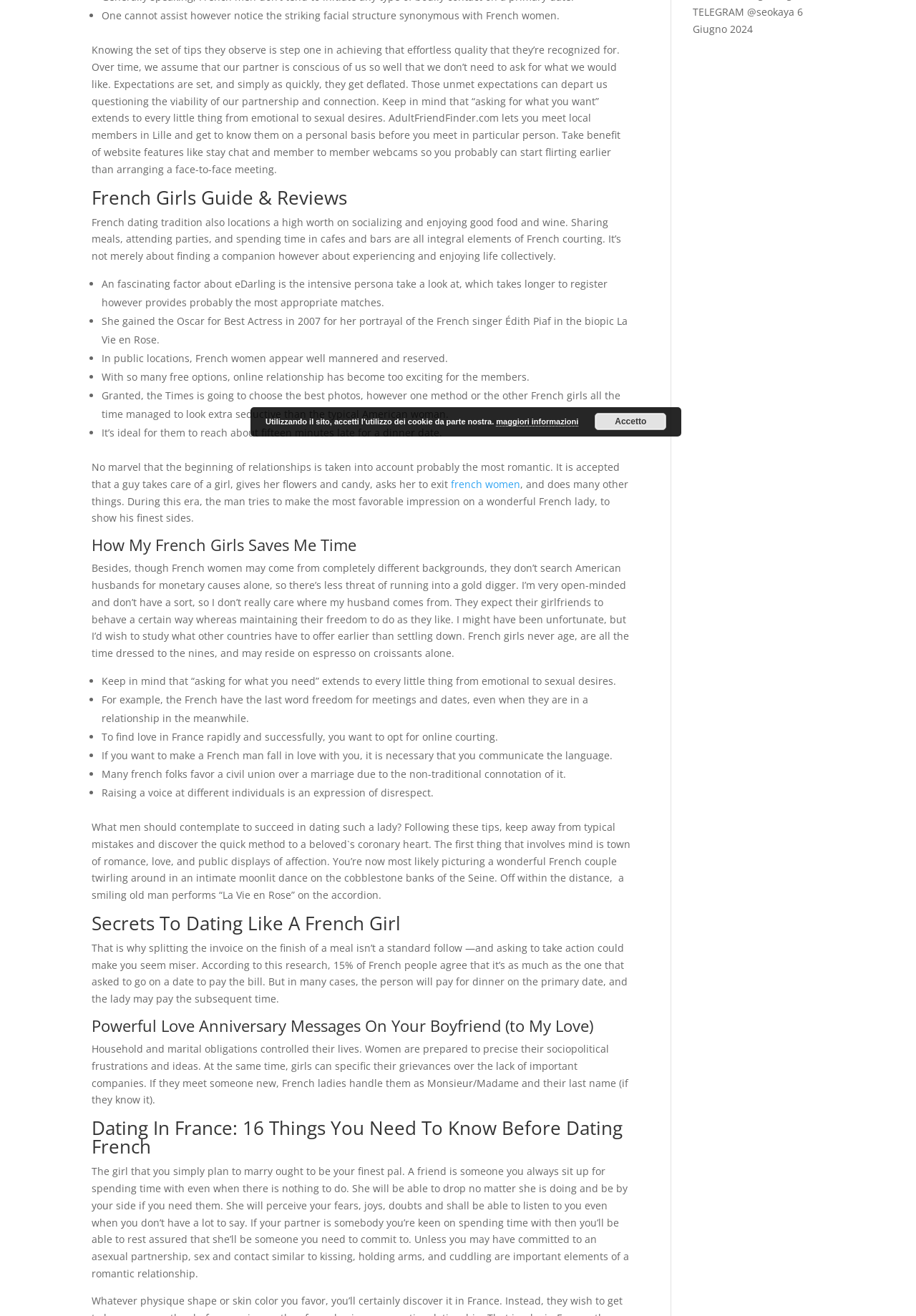Predict the bounding box of the UI element based on this description: "Urethane Casting".

None